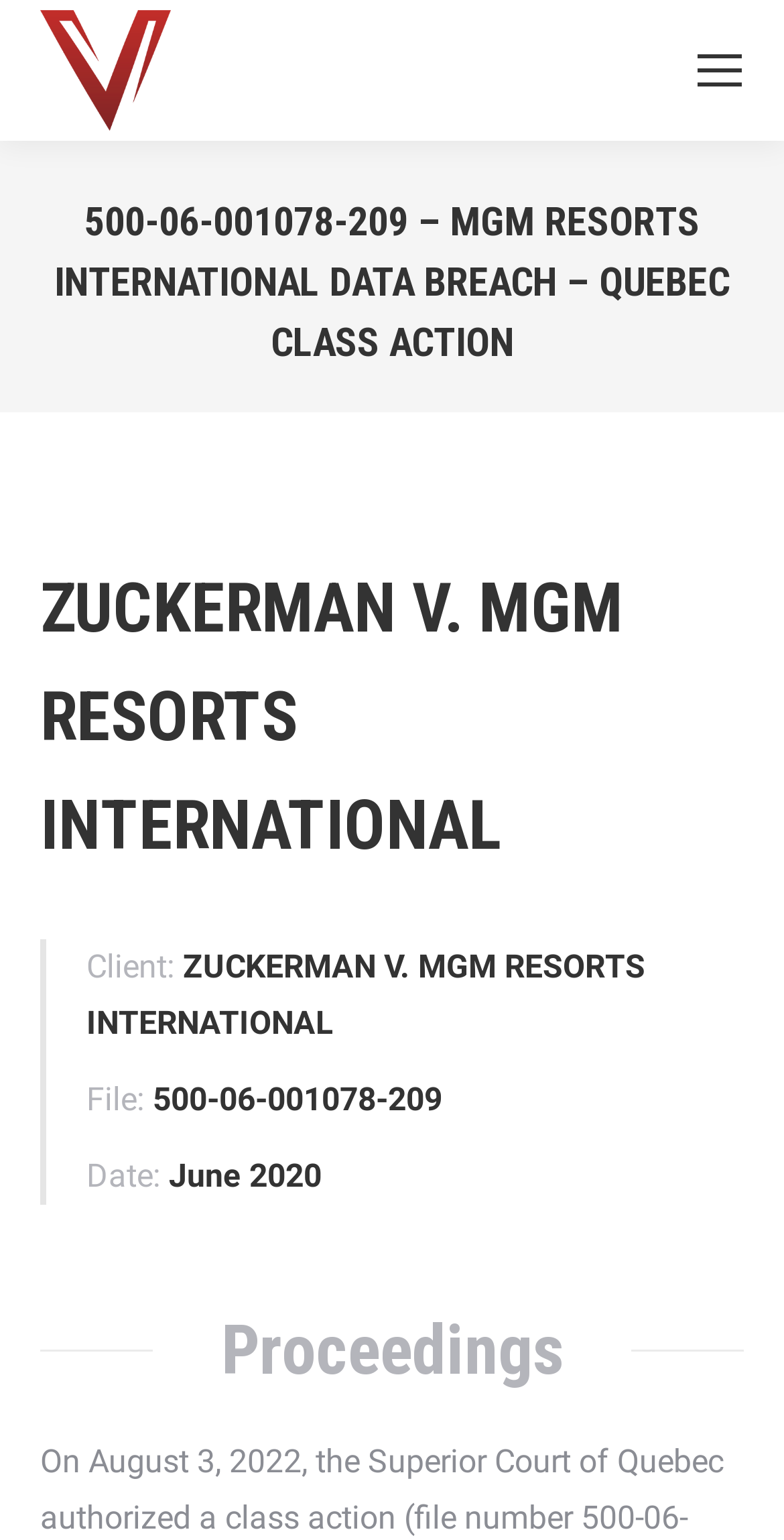What is the purpose of the 'Go to Top' link?
Please give a detailed and elaborate explanation in response to the question.

I found the answer by looking at the link element that says 'Go to Top' and its position at the bottom of the page, which implies that its purpose is to allow users to quickly go back to the top of the page.